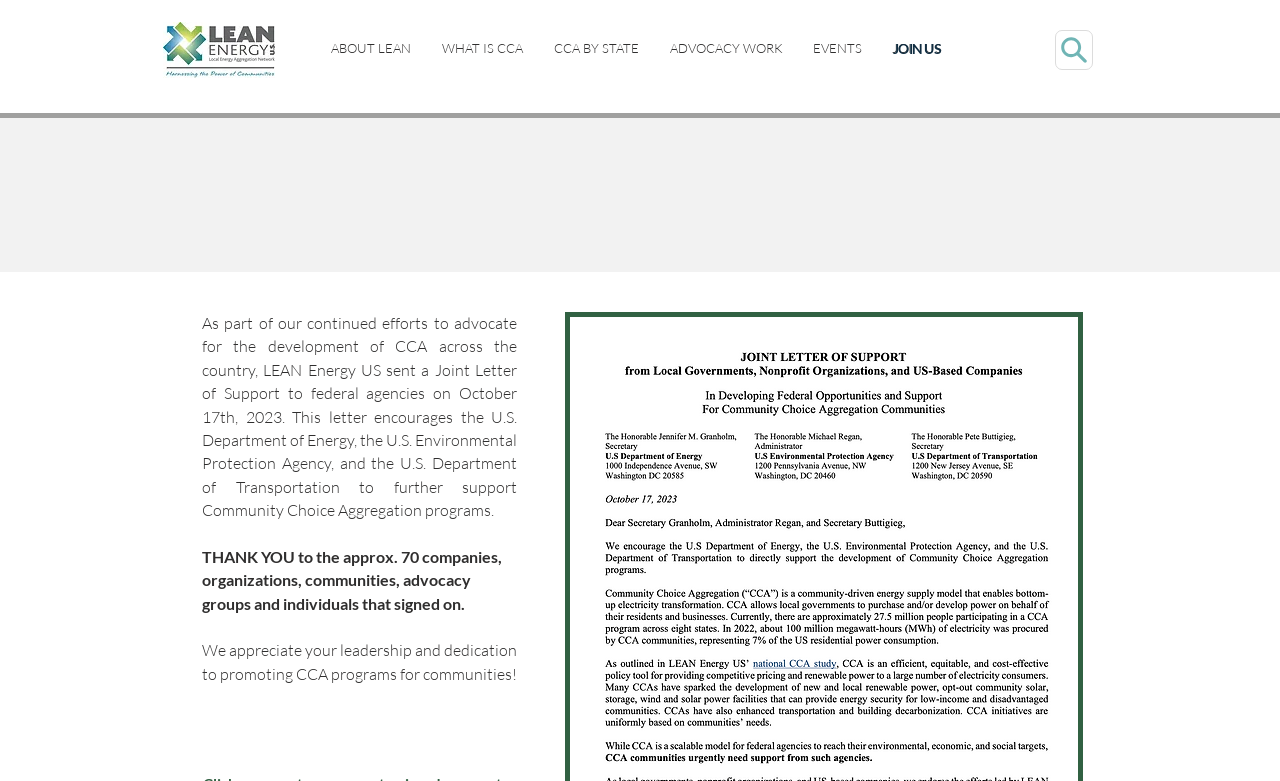Extract the bounding box of the UI element described as: "EVENTS".

[0.623, 0.045, 0.685, 0.079]